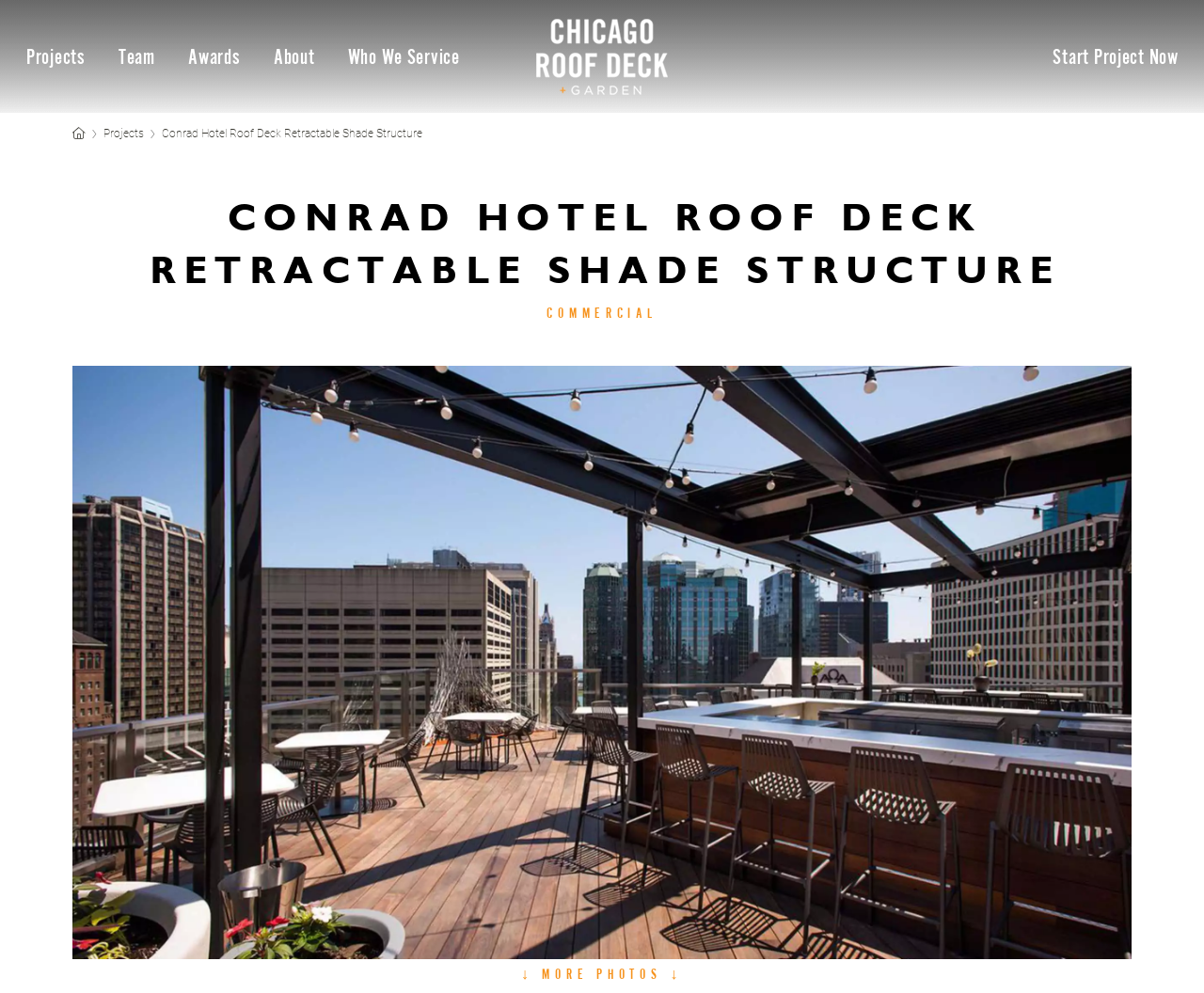Locate the bounding box coordinates of the clickable area needed to fulfill the instruction: "start a new project".

[0.861, 0.0, 0.992, 0.114]